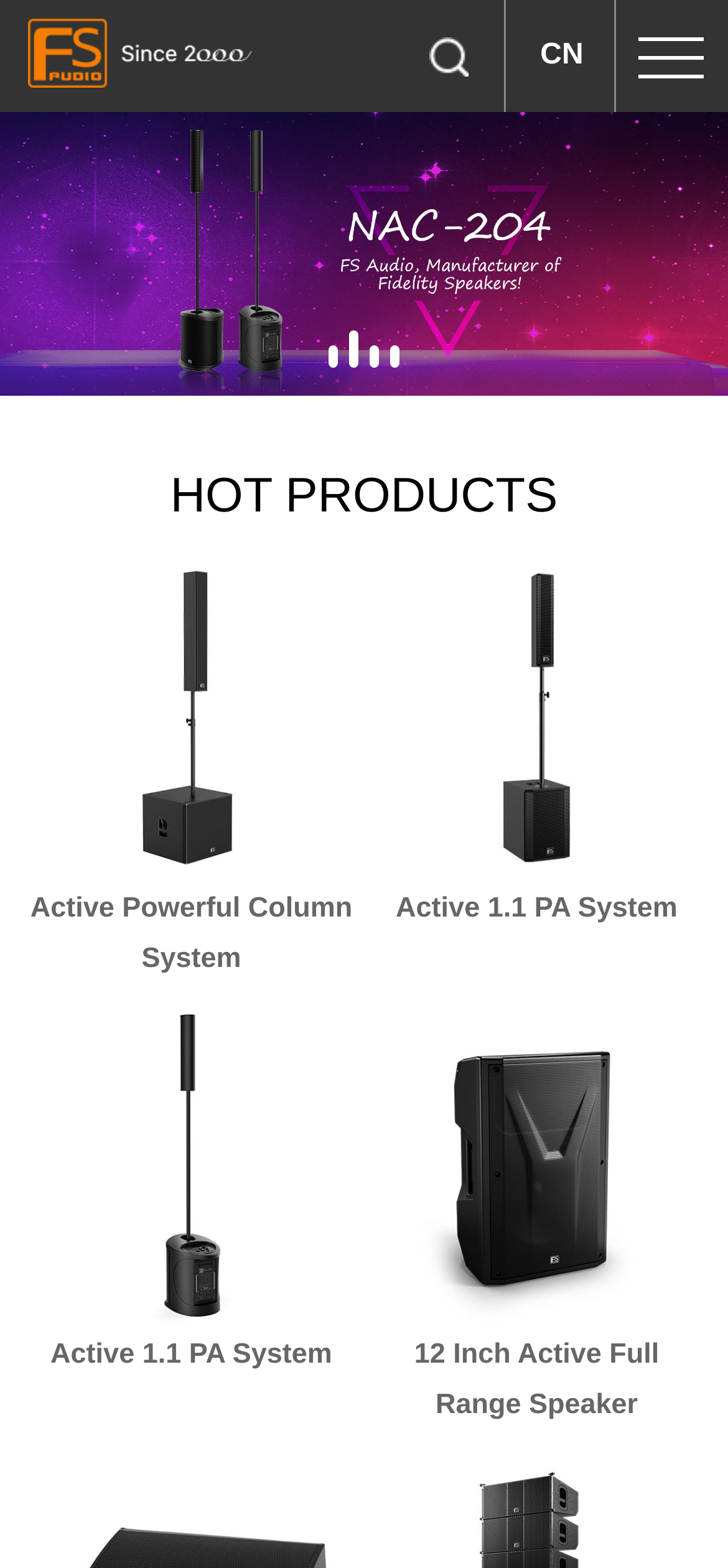Identify and provide the bounding box for the element described by: "alt="superior-coach"".

None